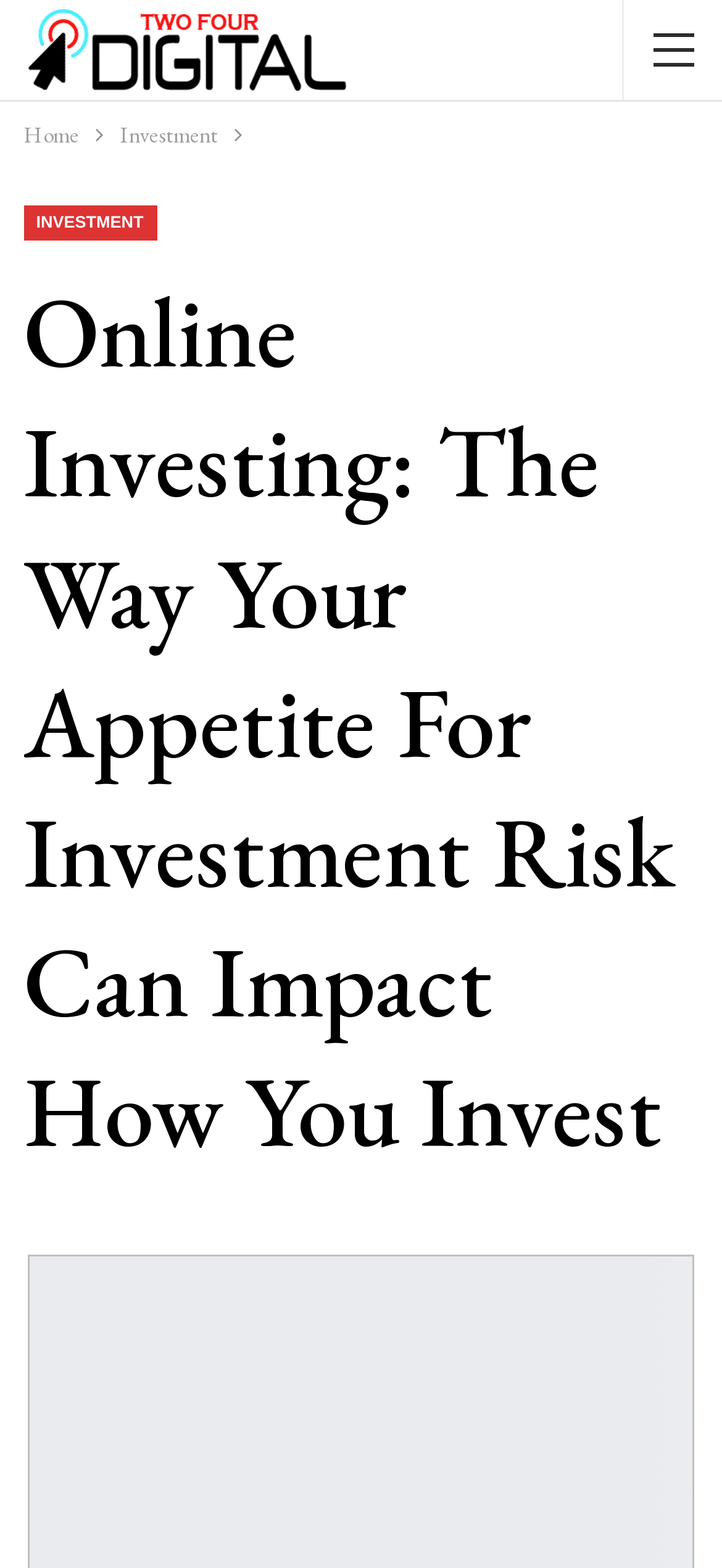Identify and provide the text of the main header on the webpage.

Online Investing: The Way Your Appetite For Investment Risk Can Impact How You Invest